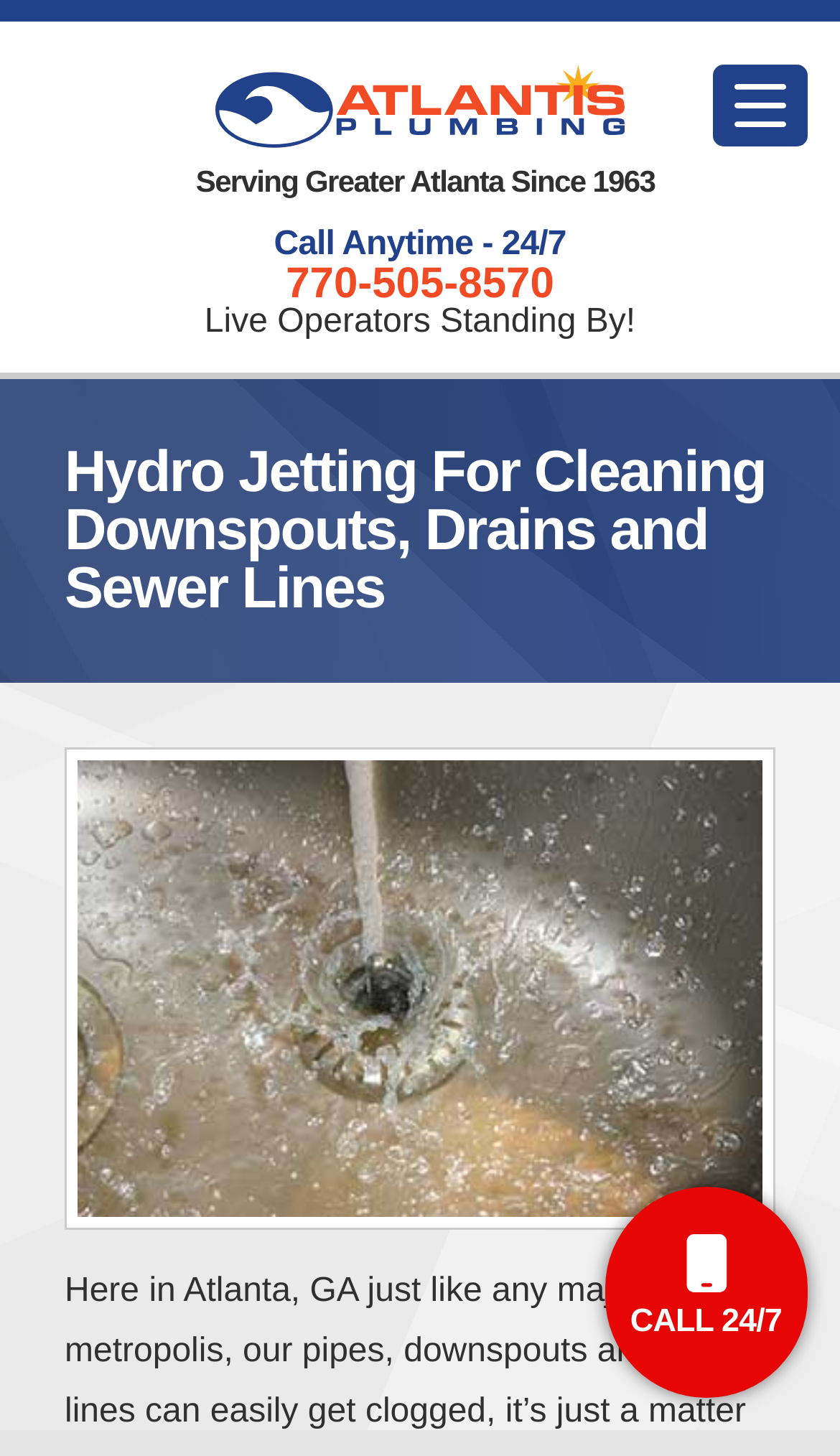Offer a thorough description of the webpage.

The webpage is about Hydro Jet Drain Cleaning, also known as Water Jetting, a technique used to clean downspouts, drains, pipes, and sewer lines. At the top right corner, there is a mobile navigation trigger button accompanied by an image of "Open Main Site Navigation". Below this, the company name "Atlantis Plumbing" is displayed, along with its logo. 

To the left of the company name, the text "Serving Greater Atlanta Since 1963" is written. Below this, there is a call-to-action section with the text "Call Anytime - 24/7" and a phone number "770-505-8570" that can be clicked to make a call. The text "Live Operators Standing By!" is placed below the phone number.

The main heading "Hydro Jetting For Cleaning Downspouts, Drains and Sewer Lines" is centered on the page, taking up a significant portion of the screen. At the bottom right corner, there is a call-to-action button "CALL 24/7" with an image beside it.